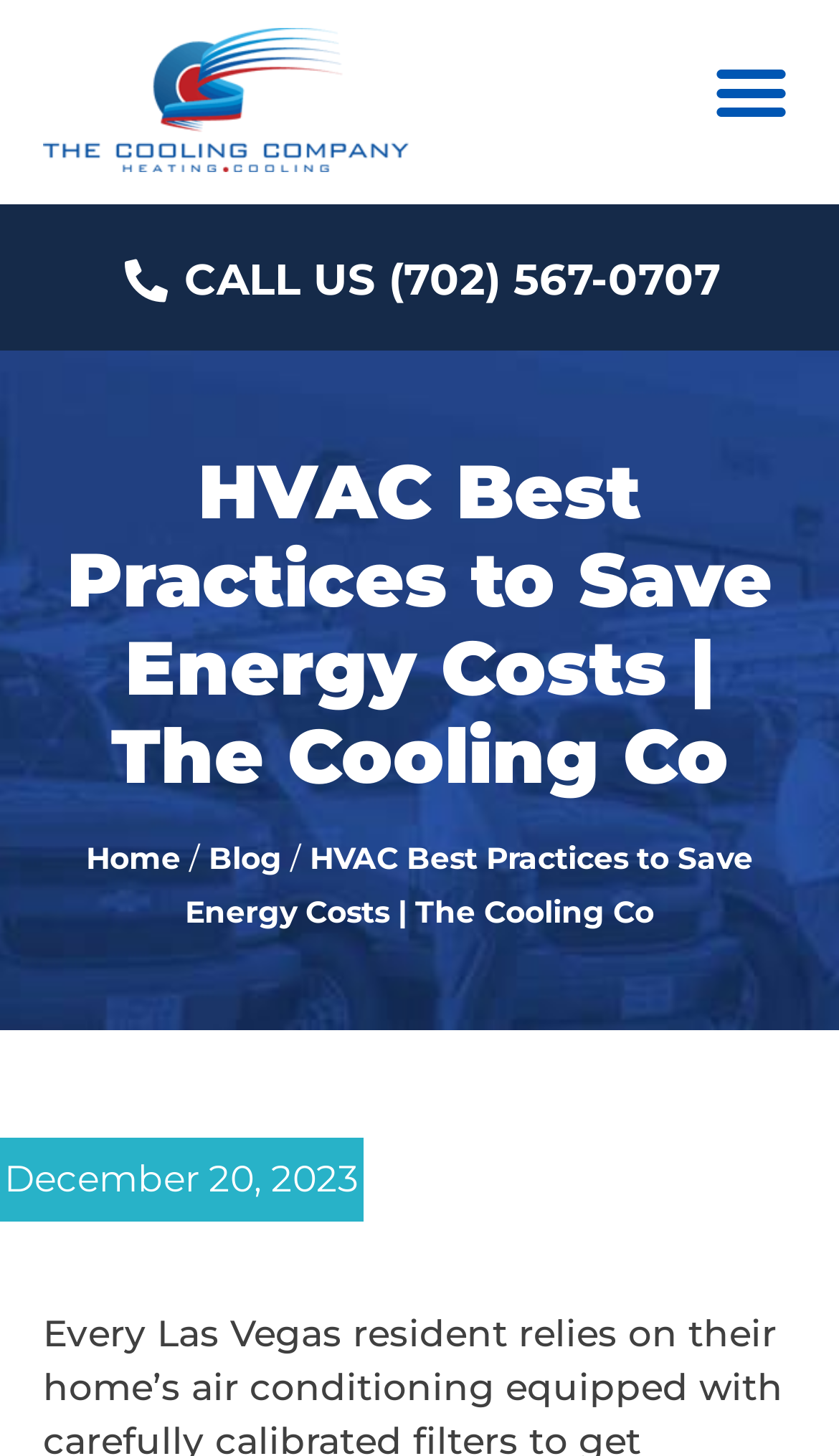Is the menu toggle button expanded?
Ensure your answer is thorough and detailed.

I checked the button element with the text 'Menu Toggle' and found that its 'expanded' property is set to False, indicating that the menu is not expanded.